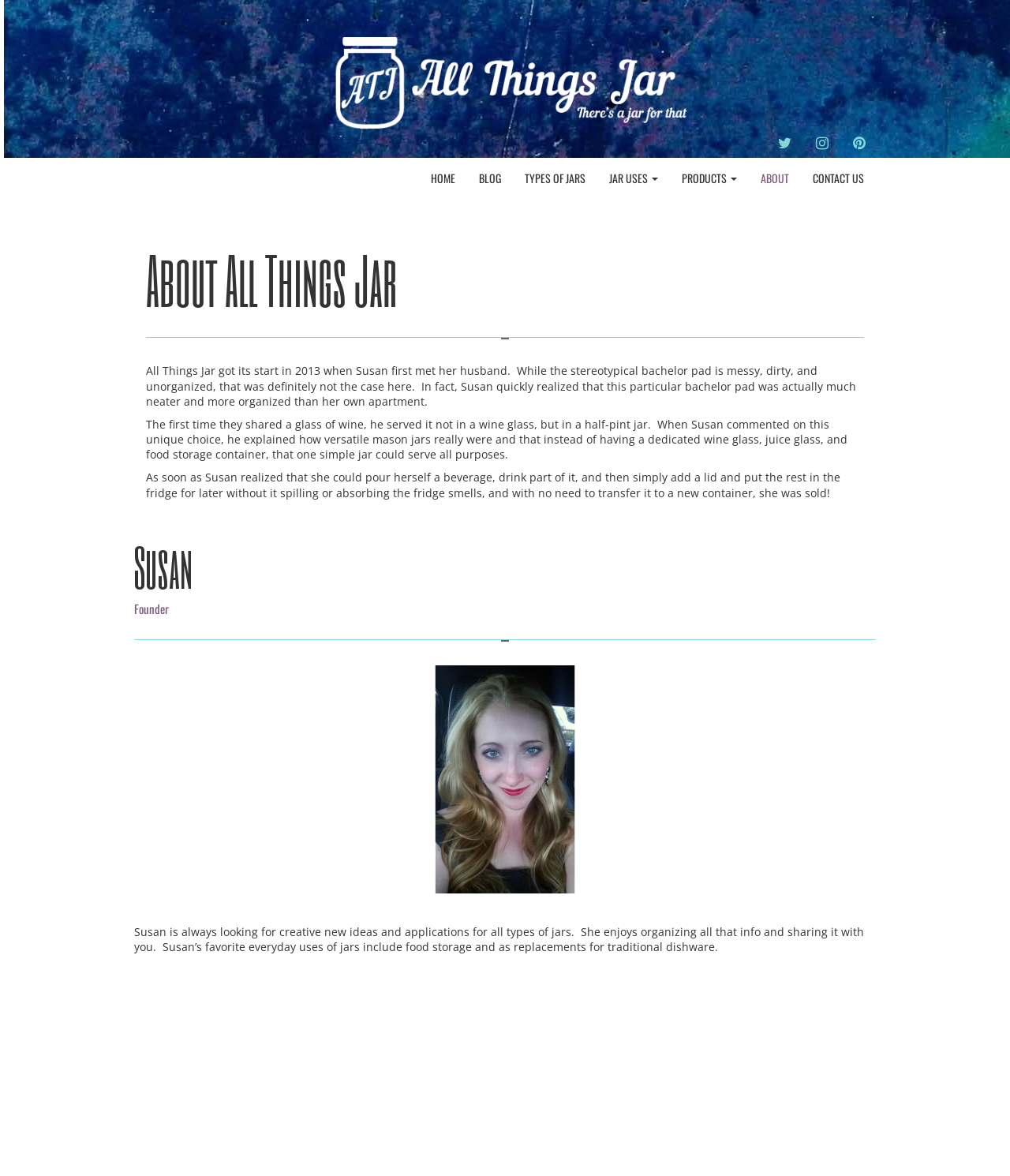Please identify the bounding box coordinates of the clickable element to fulfill the following instruction: "View Susan's profile". The coordinates should be four float numbers between 0 and 1, i.e., [left, top, right, bottom].

[0.133, 0.458, 0.867, 0.506]